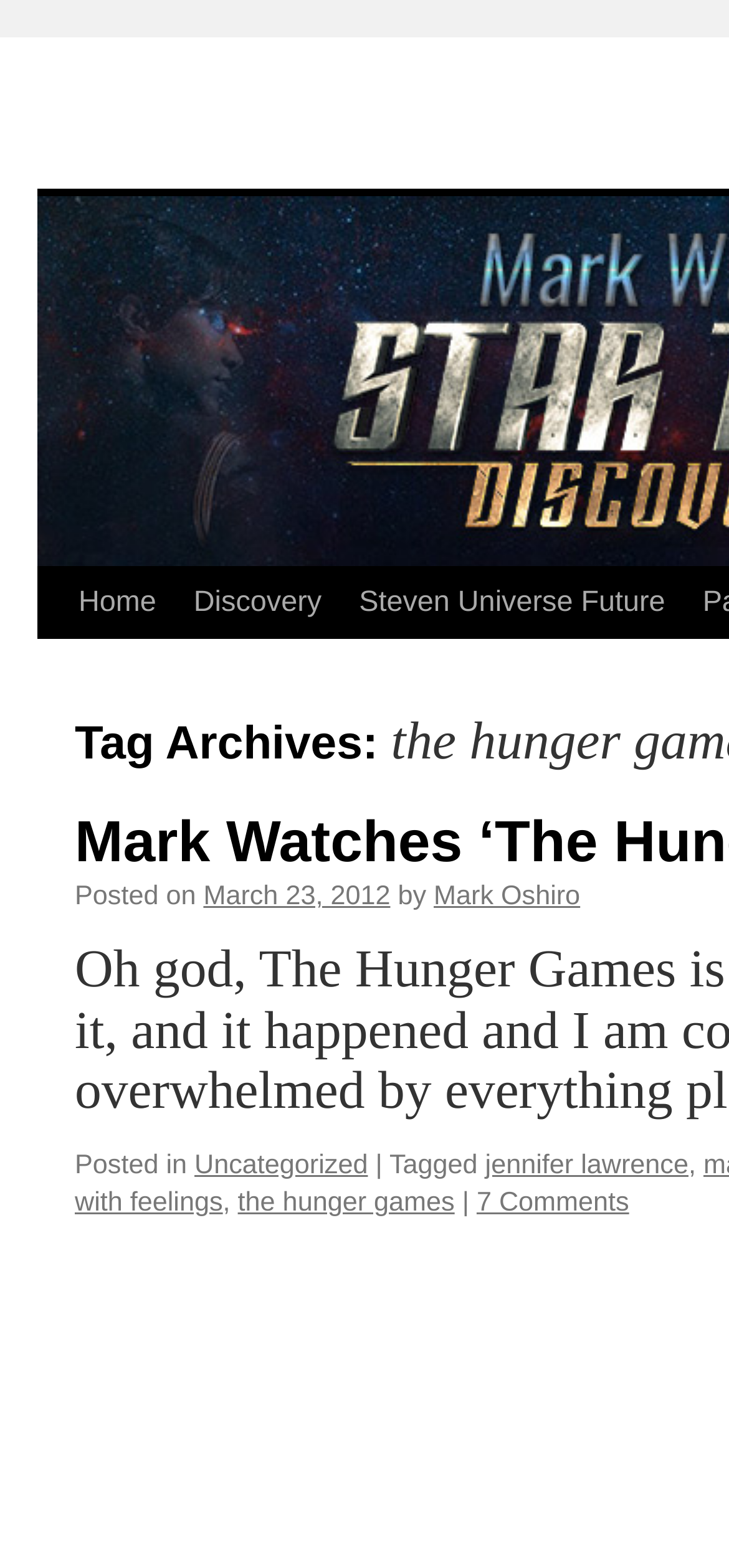How many links are in the top navigation bar?
Refer to the image and answer the question using a single word or phrase.

3